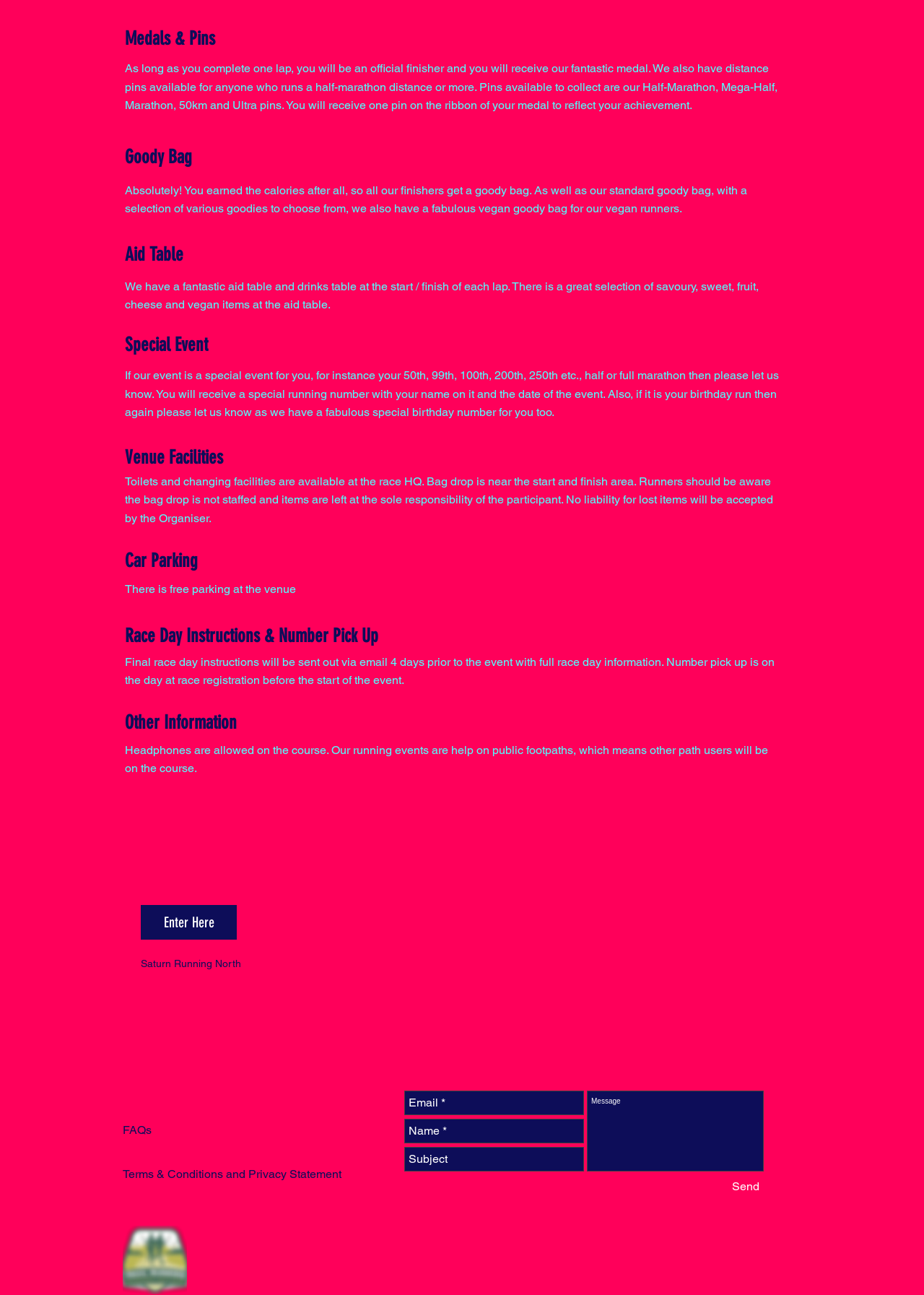Identify the bounding box coordinates necessary to click and complete the given instruction: "Click Send".

[0.788, 0.908, 0.826, 0.925]